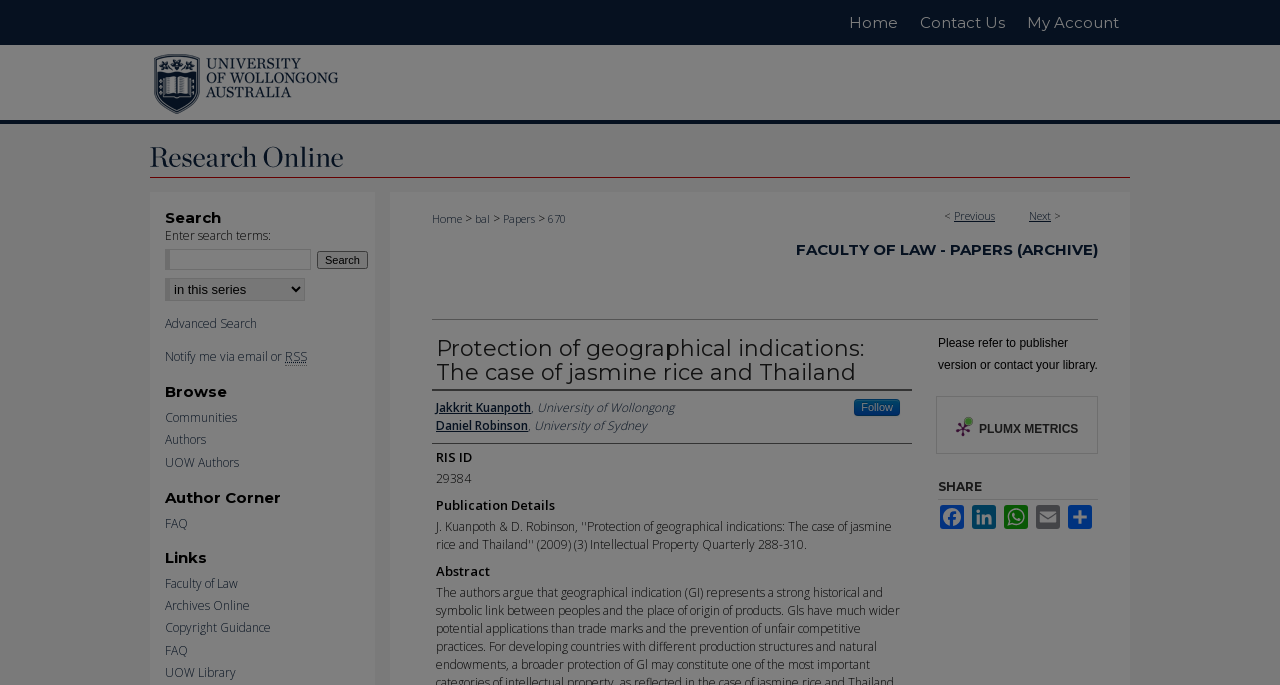What is the title of the paper?
Answer briefly with a single word or phrase based on the image.

Protection of geographical indications: The case of jasmine rice and Thailand